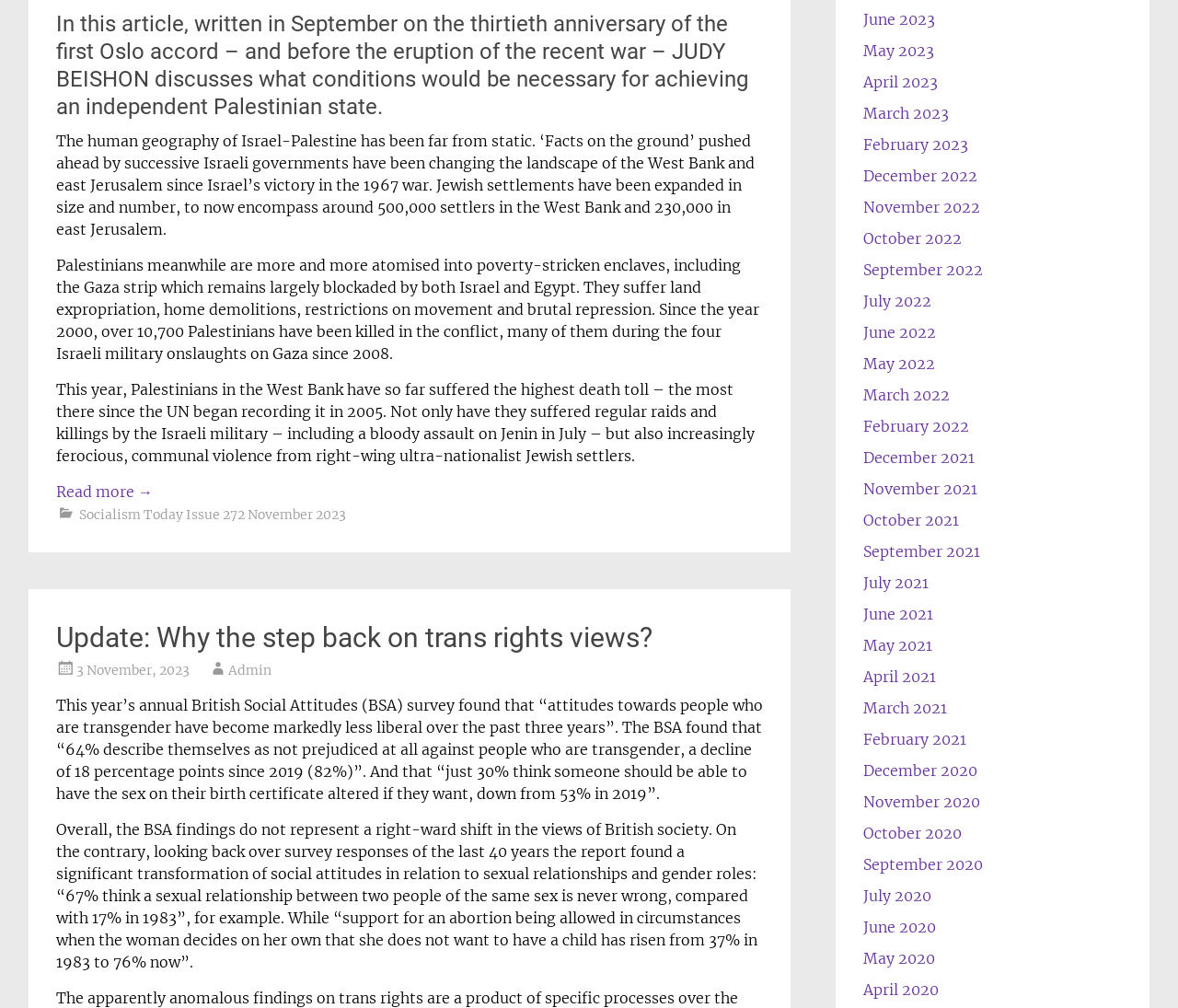Identify the bounding box coordinates for the region to click in order to carry out this instruction: "Click on the 'SOFTWARE FINANCE' link". Provide the coordinates using four float numbers between 0 and 1, formatted as [left, top, right, bottom].

None